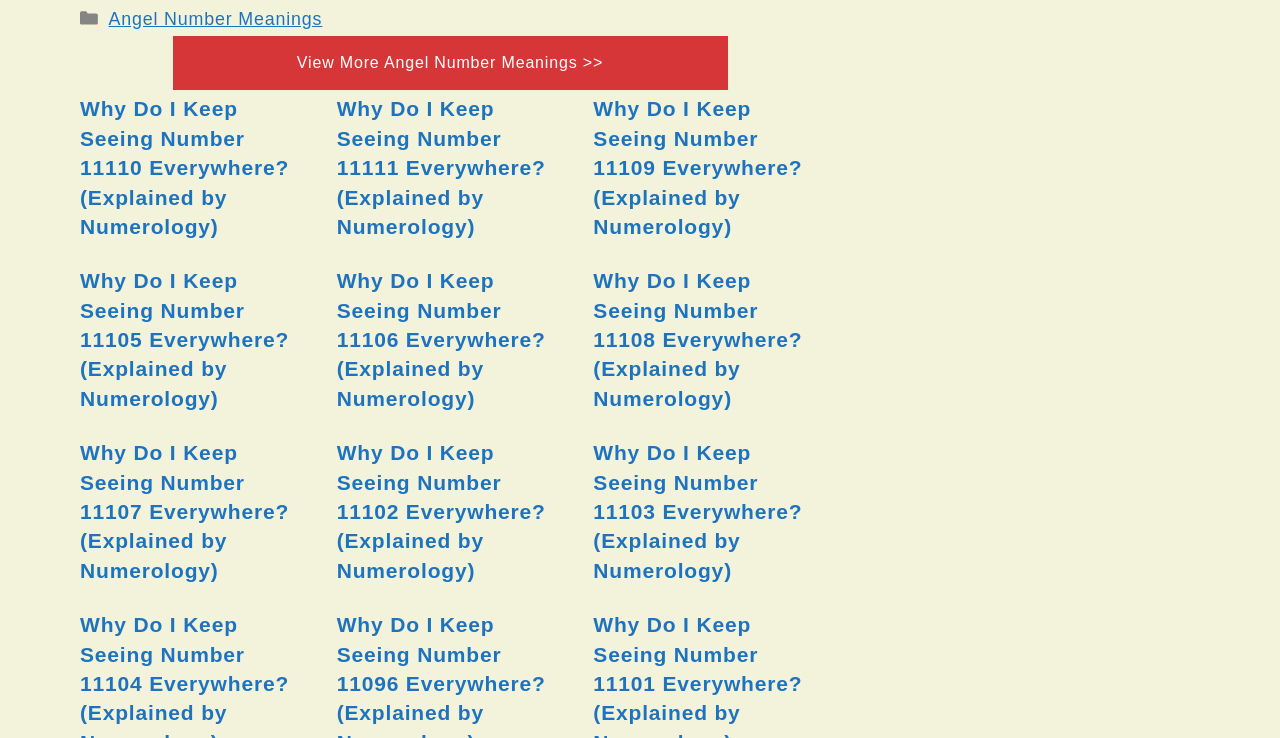Please determine the bounding box coordinates of the section I need to click to accomplish this instruction: "Read about the numerology of number 11105".

[0.062, 0.365, 0.226, 0.555]